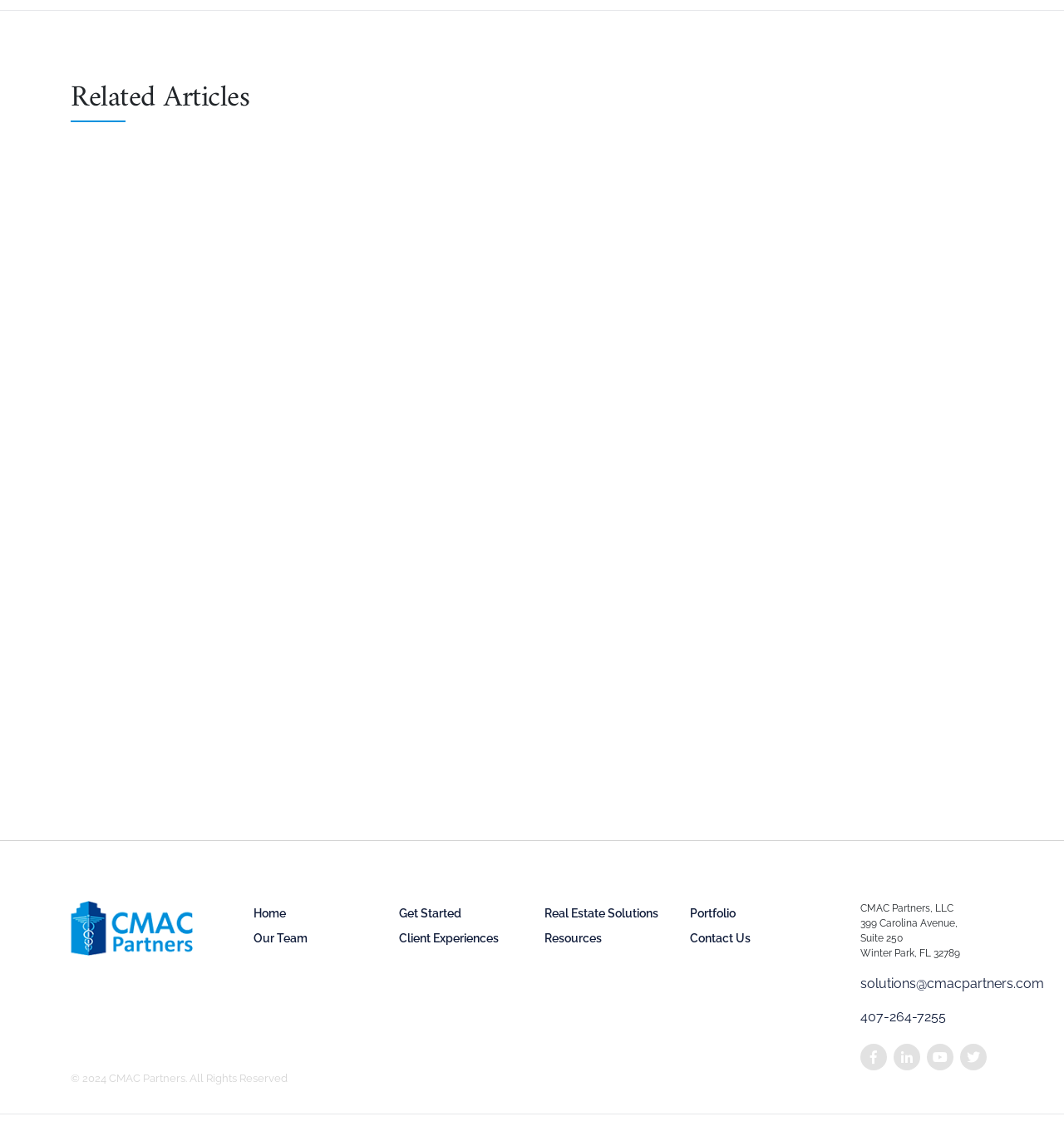Show the bounding box coordinates for the HTML element as described: "Real Estate Solutions".

[0.512, 0.795, 0.619, 0.806]